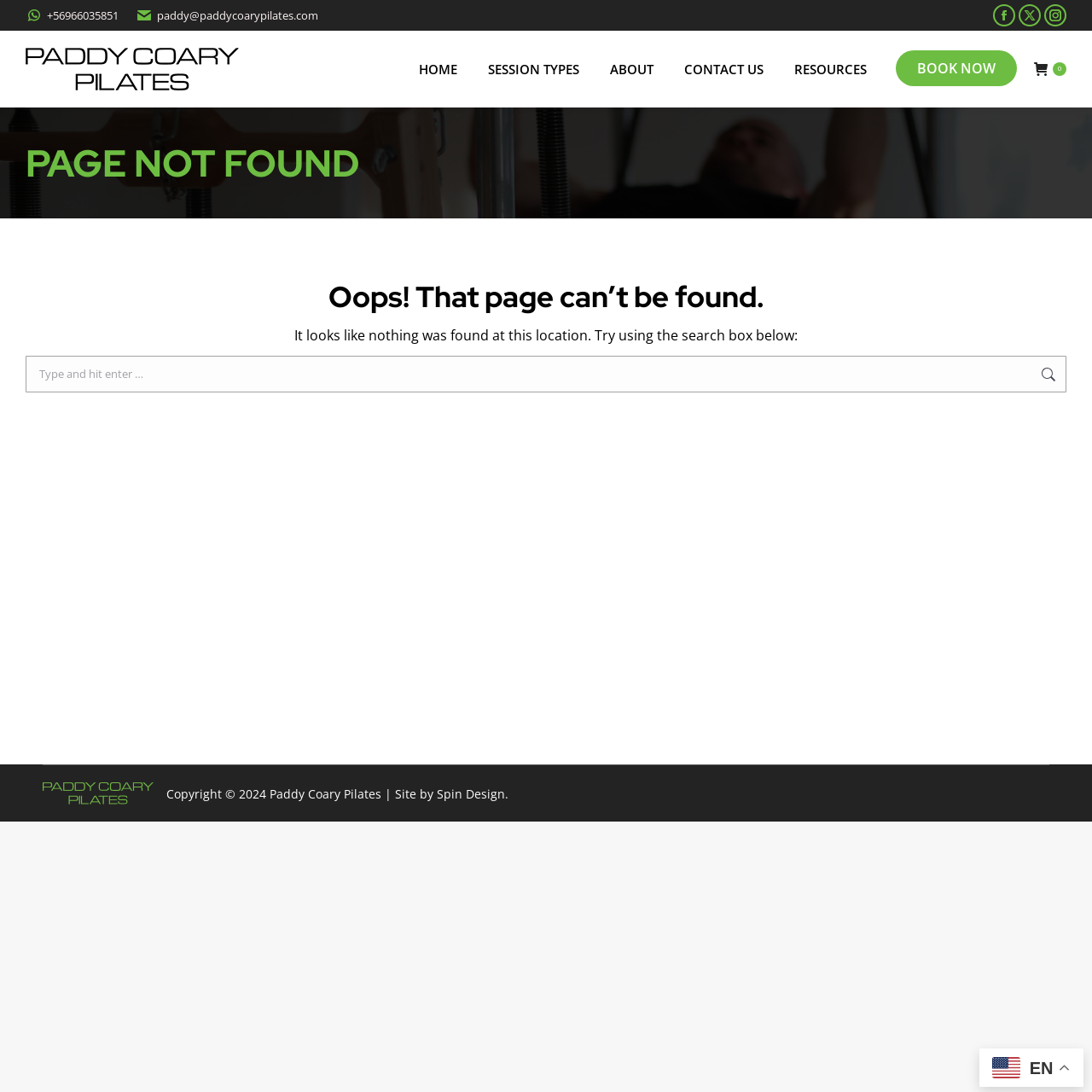Determine and generate the text content of the webpage's headline.

PAGE NOT FOUND